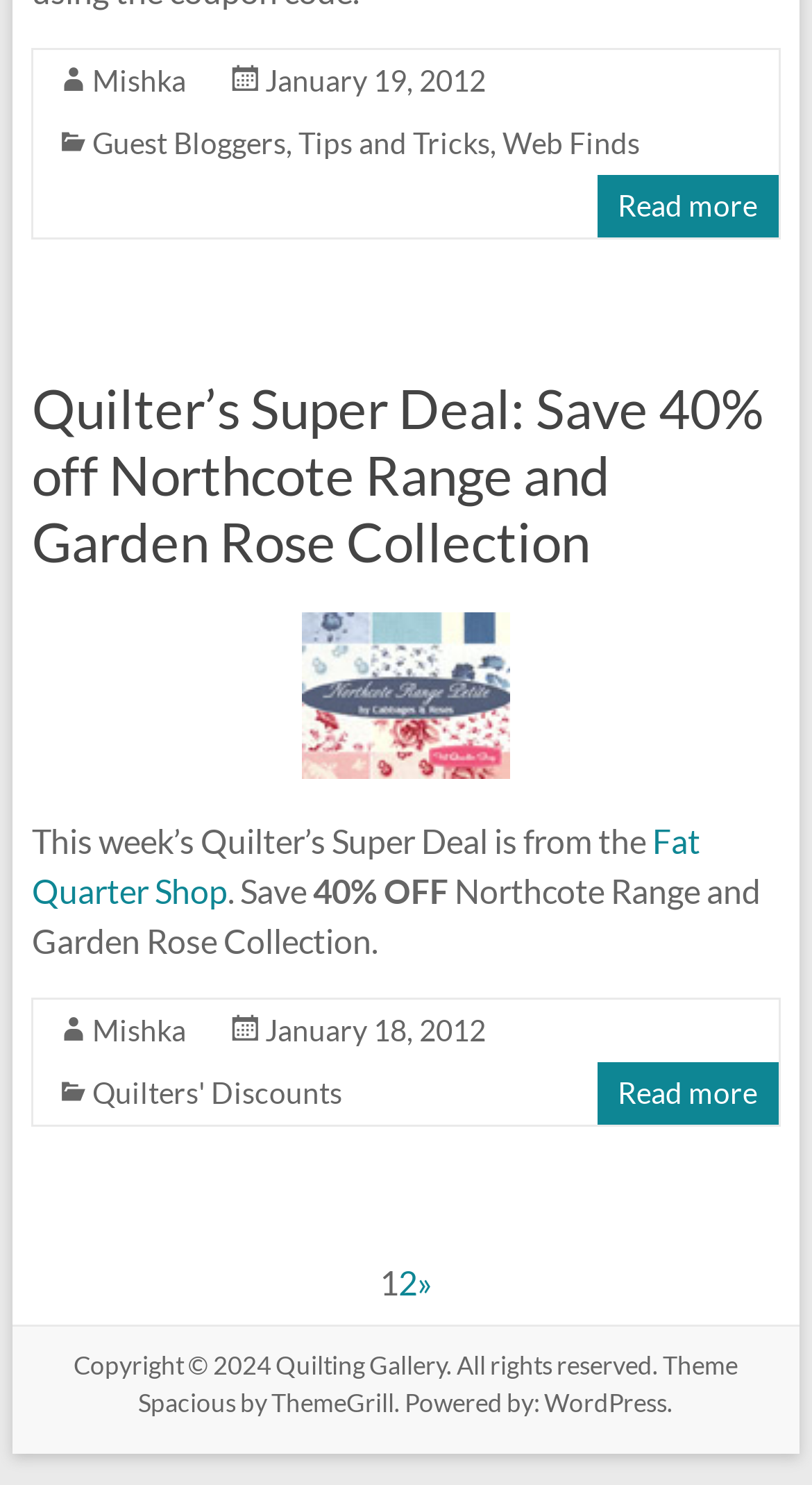Please specify the bounding box coordinates of the element that should be clicked to execute the given instruction: 'Visit the Fat Quarter Shop website'. Ensure the coordinates are four float numbers between 0 and 1, expressed as [left, top, right, bottom].

[0.039, 0.553, 0.862, 0.613]